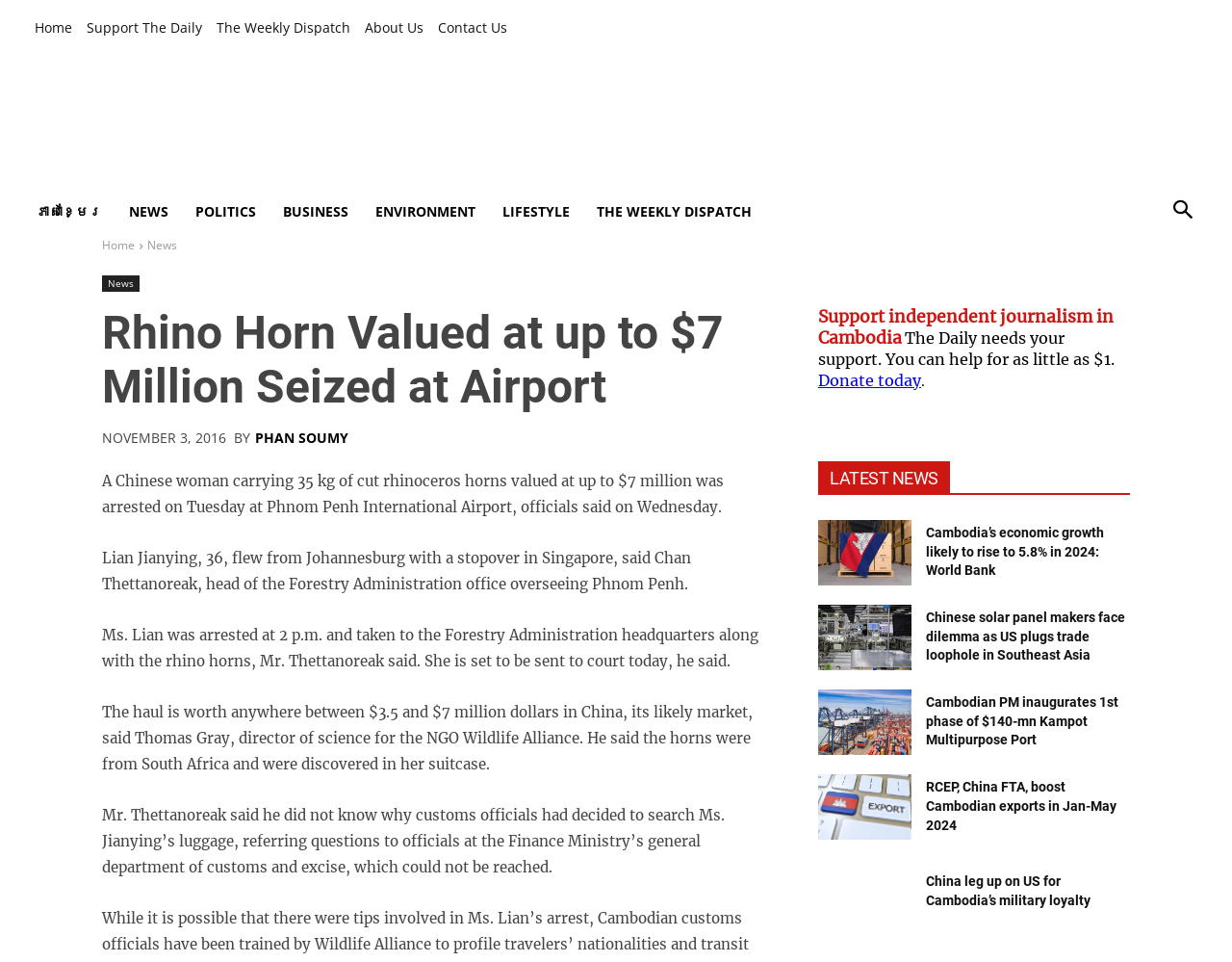Specify the bounding box coordinates of the area to click in order to follow the given instruction: "Read the news about Rhino Horn Valued at up to $7 Million Seized at Airport."

[0.083, 0.319, 0.627, 0.429]